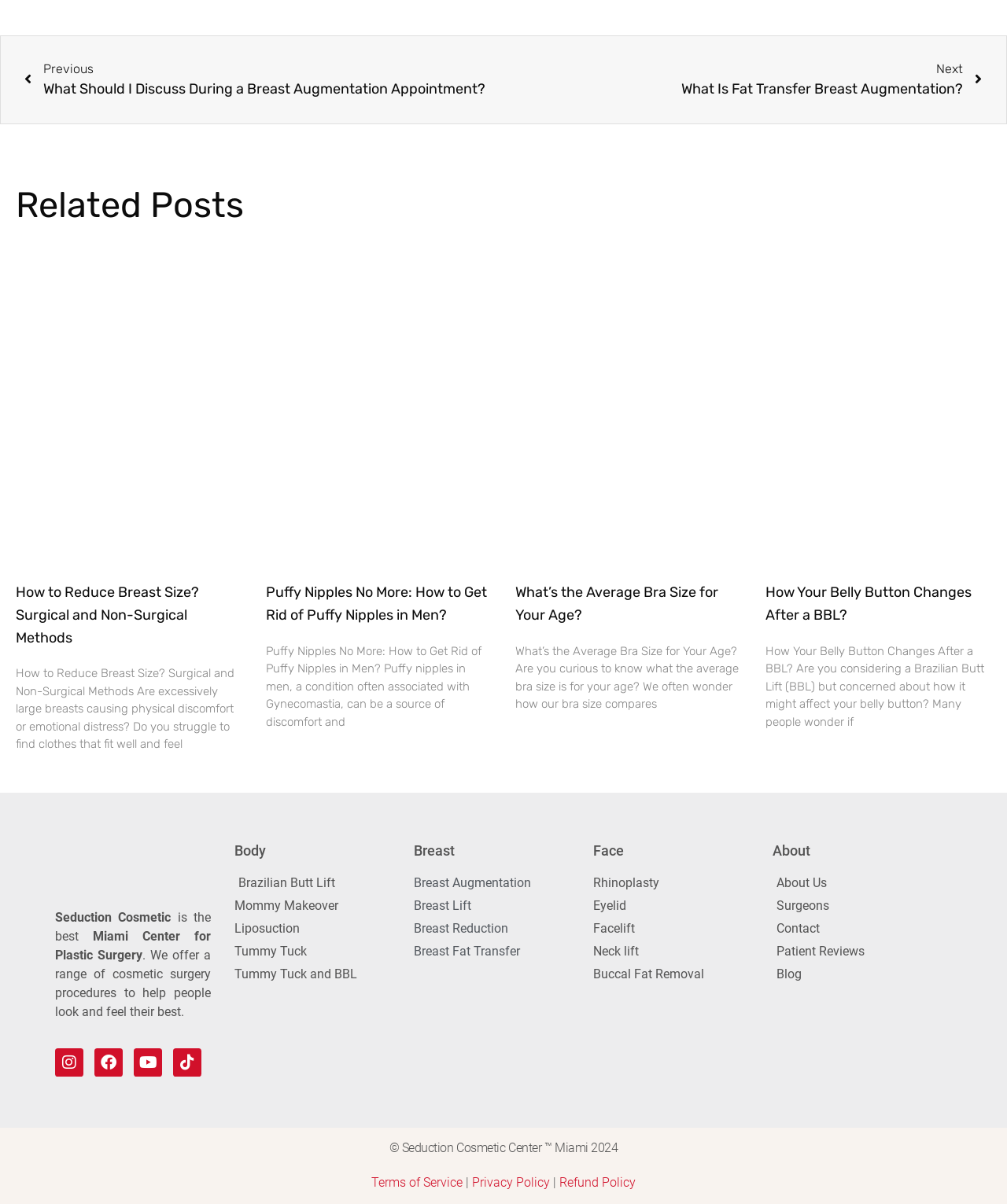Identify the bounding box coordinates of the region that should be clicked to execute the following instruction: "Read about 'Breast Augmentation'".

[0.411, 0.726, 0.589, 0.741]